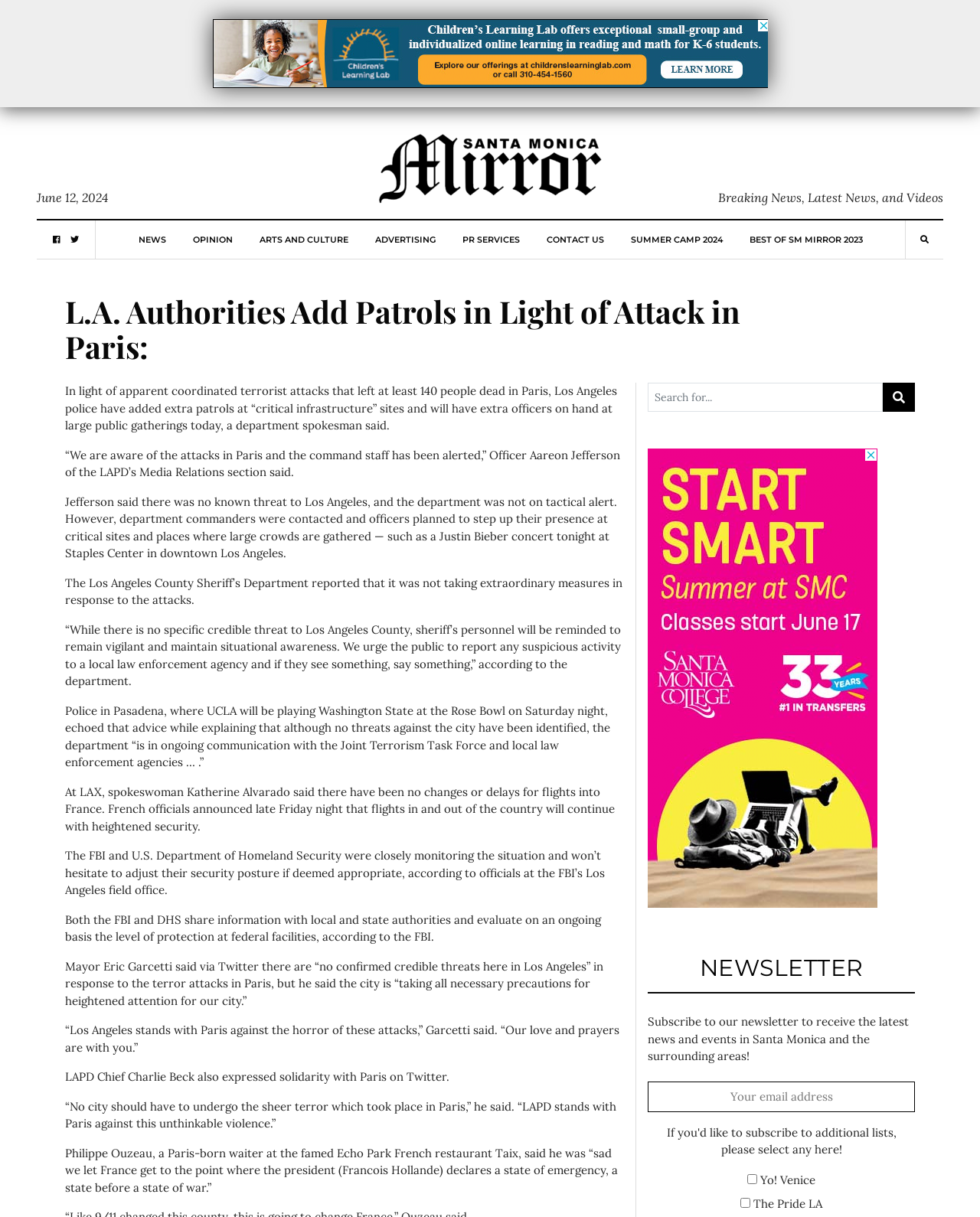Using the format (top-left x, top-left y, bottom-right x, bottom-right y), provide the bounding box coordinates for the described UI element. All values should be floating point numbers between 0 and 1: name="EMAIL" placeholder="Your email address"

[0.661, 0.888, 0.934, 0.914]